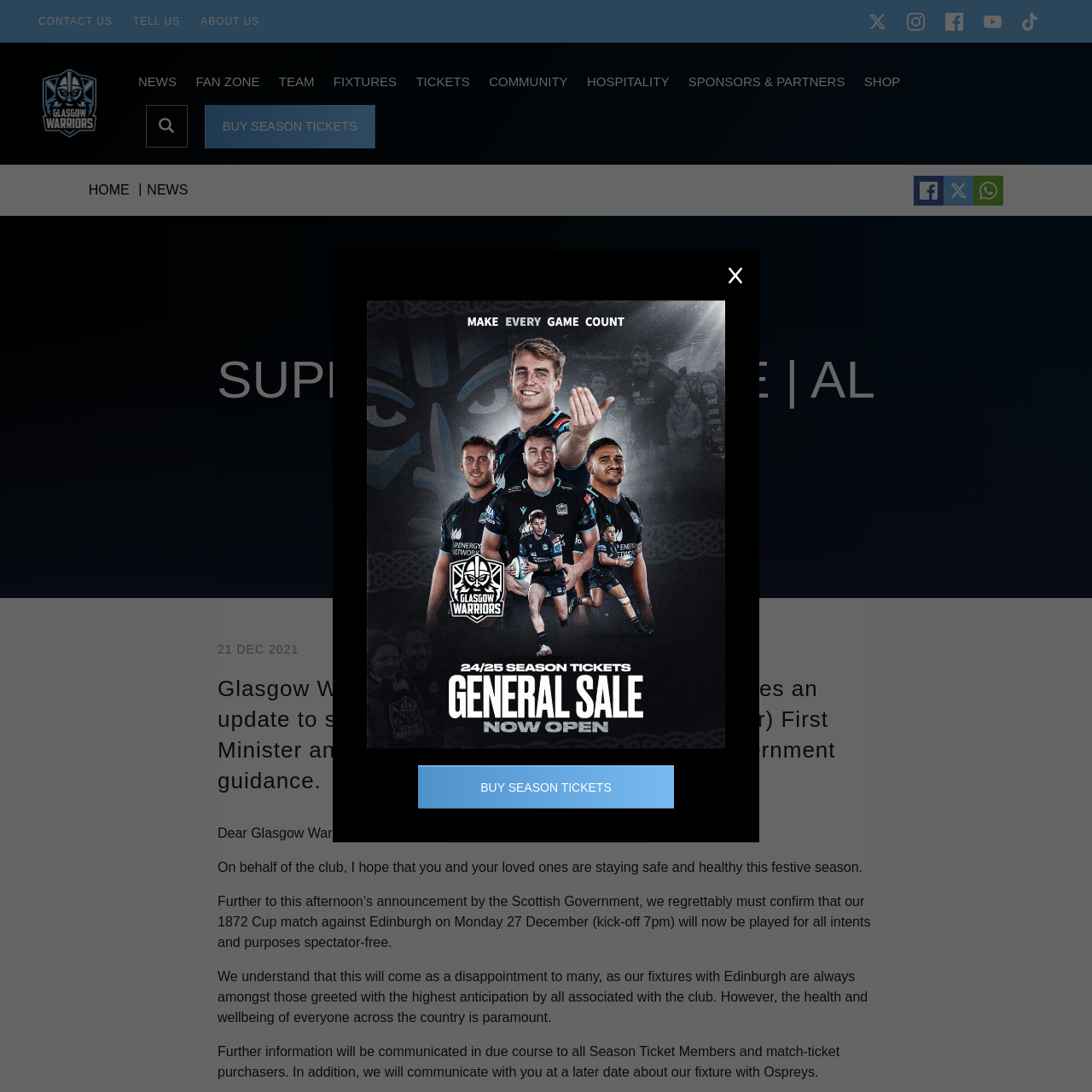Locate the bounding box coordinates of the region to be clicked to comply with the following instruction: "Buy season tickets". The coordinates must be four float numbers between 0 and 1, in the form [left, top, right, bottom].

[0.187, 0.096, 0.344, 0.136]